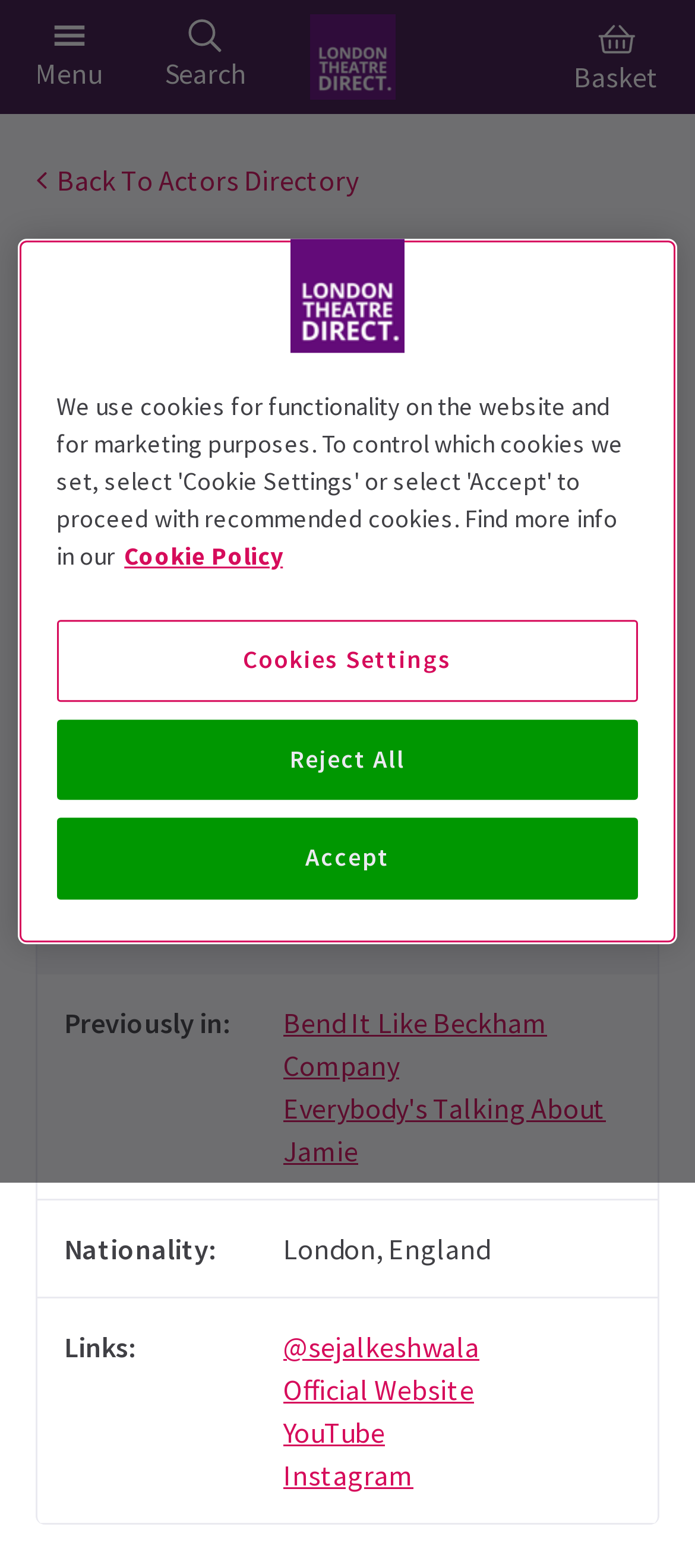Consider the image and give a detailed and elaborate answer to the question: 
What is the nationality of Sejal Keshwala?

In the description list, there is a term 'Nationality' followed by the text 'London, England', which indicates the nationality of Sejal Keshwala.